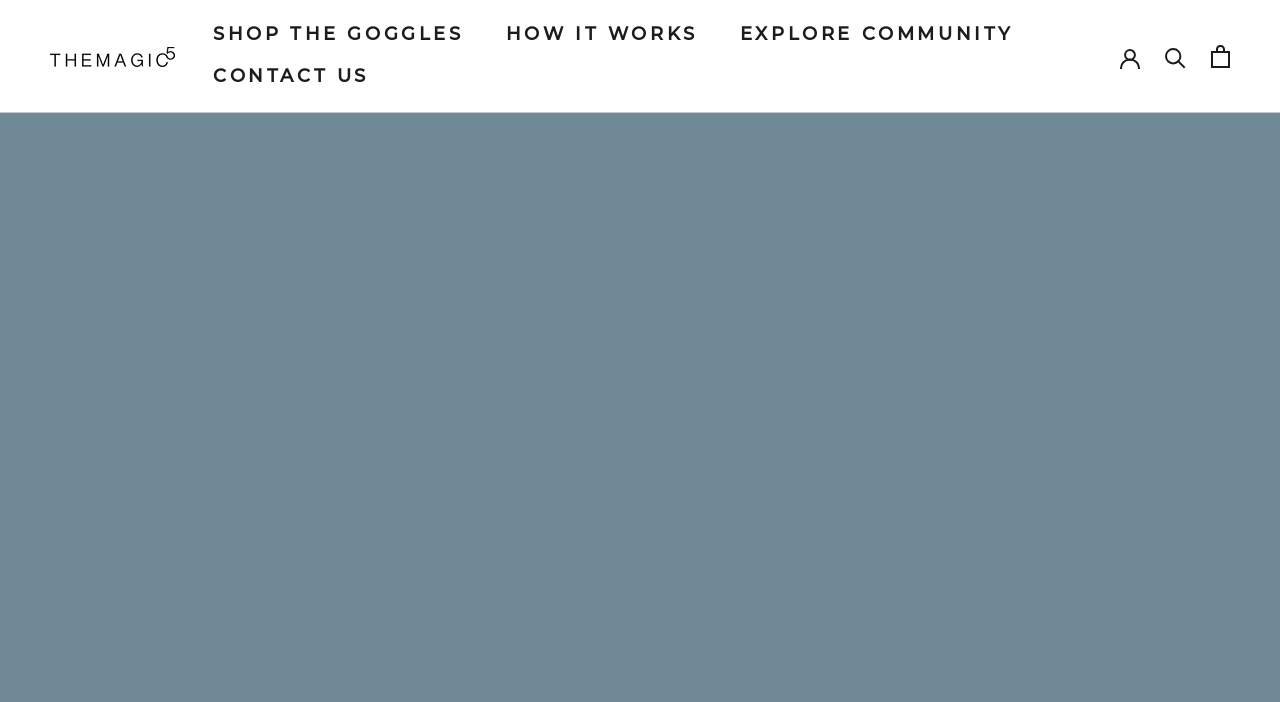Please specify the bounding box coordinates of the element that should be clicked to execute the given instruction: 'Share the article'. Ensure the coordinates are four float numbers between 0 and 1, expressed as [left, top, right, bottom].

[0.572, 0.084, 0.636, 0.116]